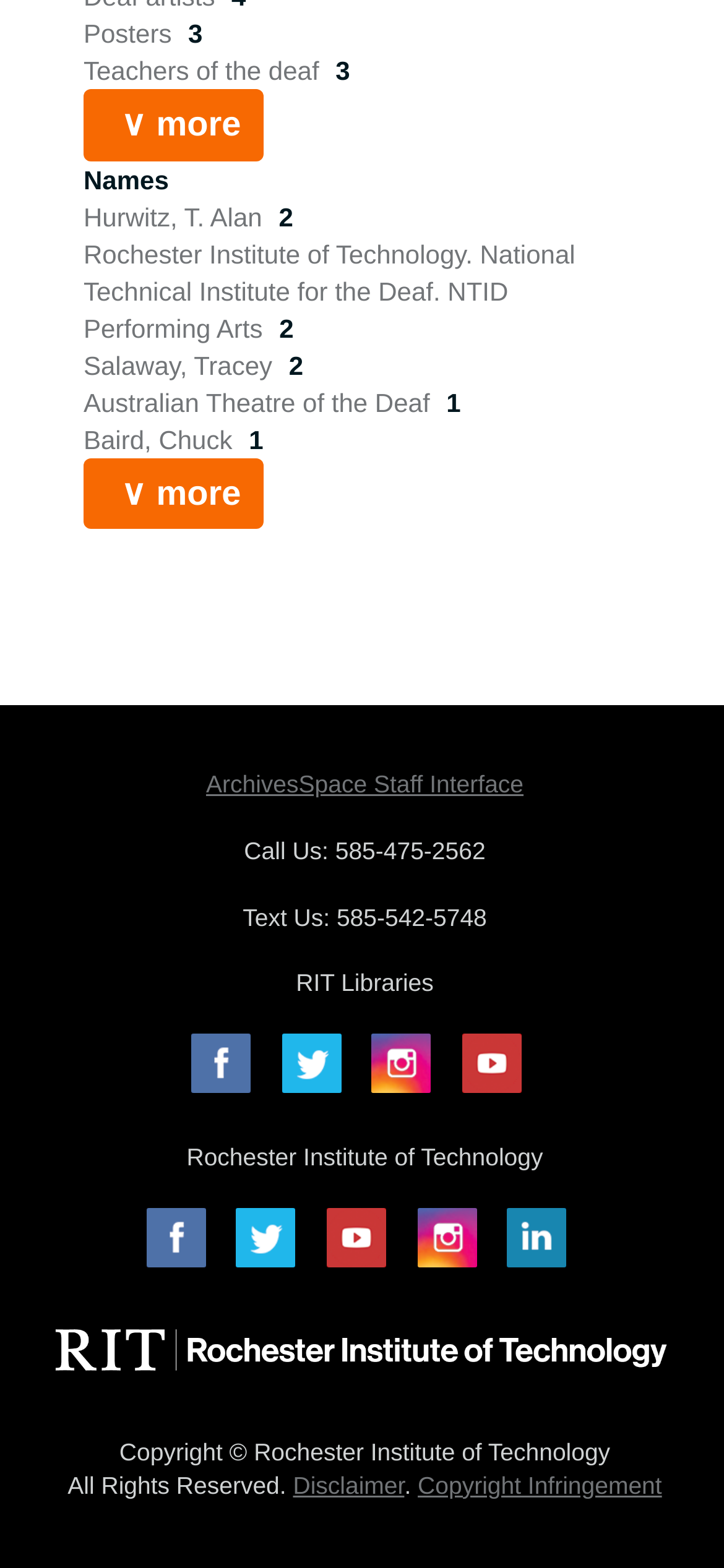How many social media links are there?
Please provide a single word or phrase in response based on the screenshot.

5